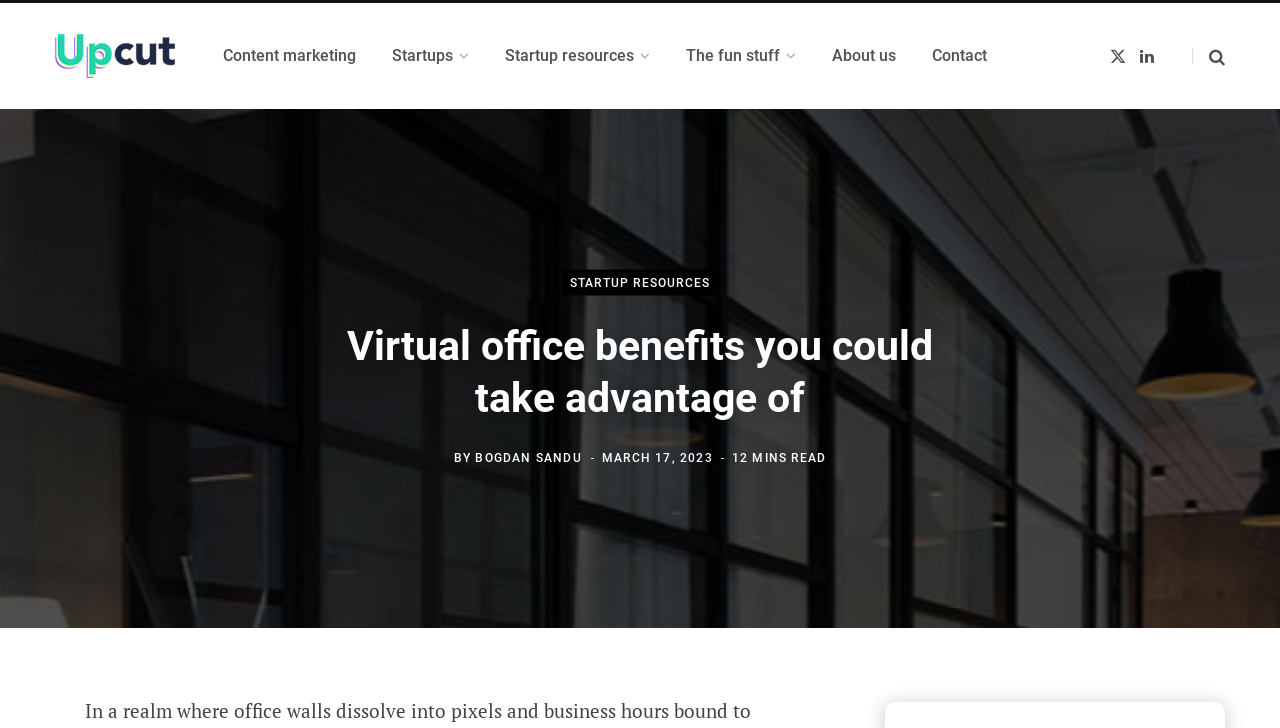Respond with a single word or phrase for the following question: 
Who is the author of the article?

Bogdan Sandu